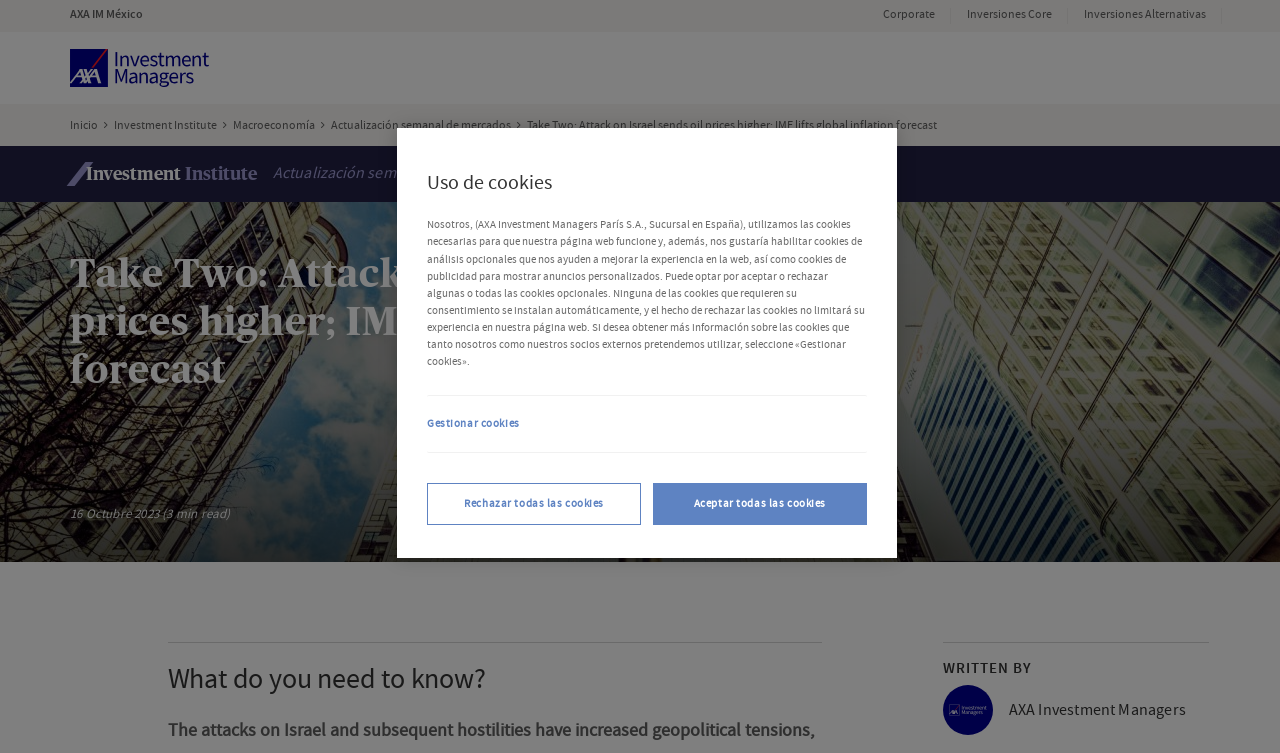Bounding box coordinates are specified in the format (top-left x, top-left y, bottom-right x, bottom-right y). All values are floating point numbers bounded between 0 and 1. Please provide the bounding box coordinate of the region this sentence describes: Inversión responsable

[0.425, 0.042, 0.541, 0.138]